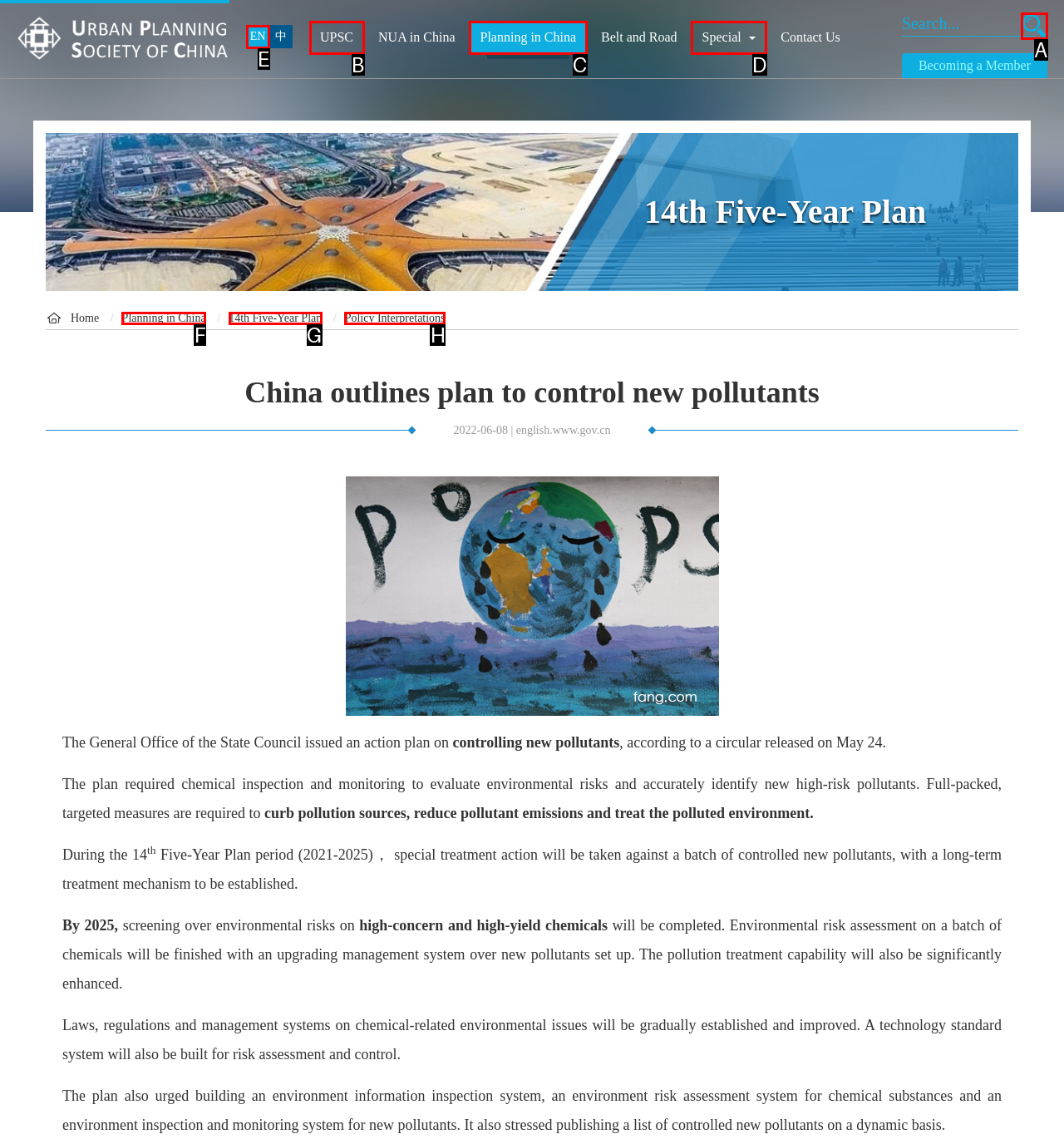Select the HTML element that fits the following description: 14th Five-Year Plan
Provide the letter of the matching option.

G